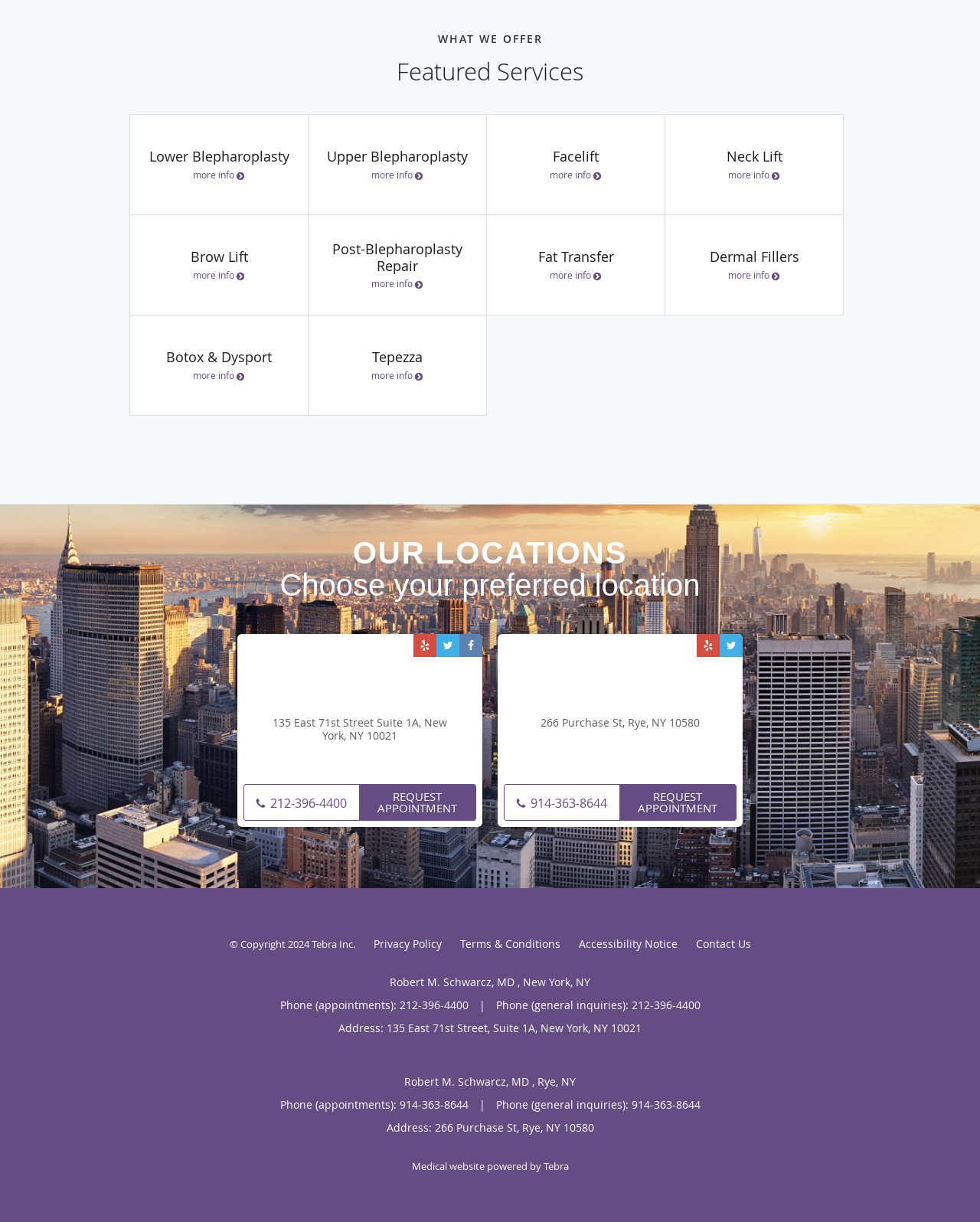Predict the bounding box of the UI element based on this description: "Terms & Conditions".

[0.469, 0.763, 0.571, 0.782]